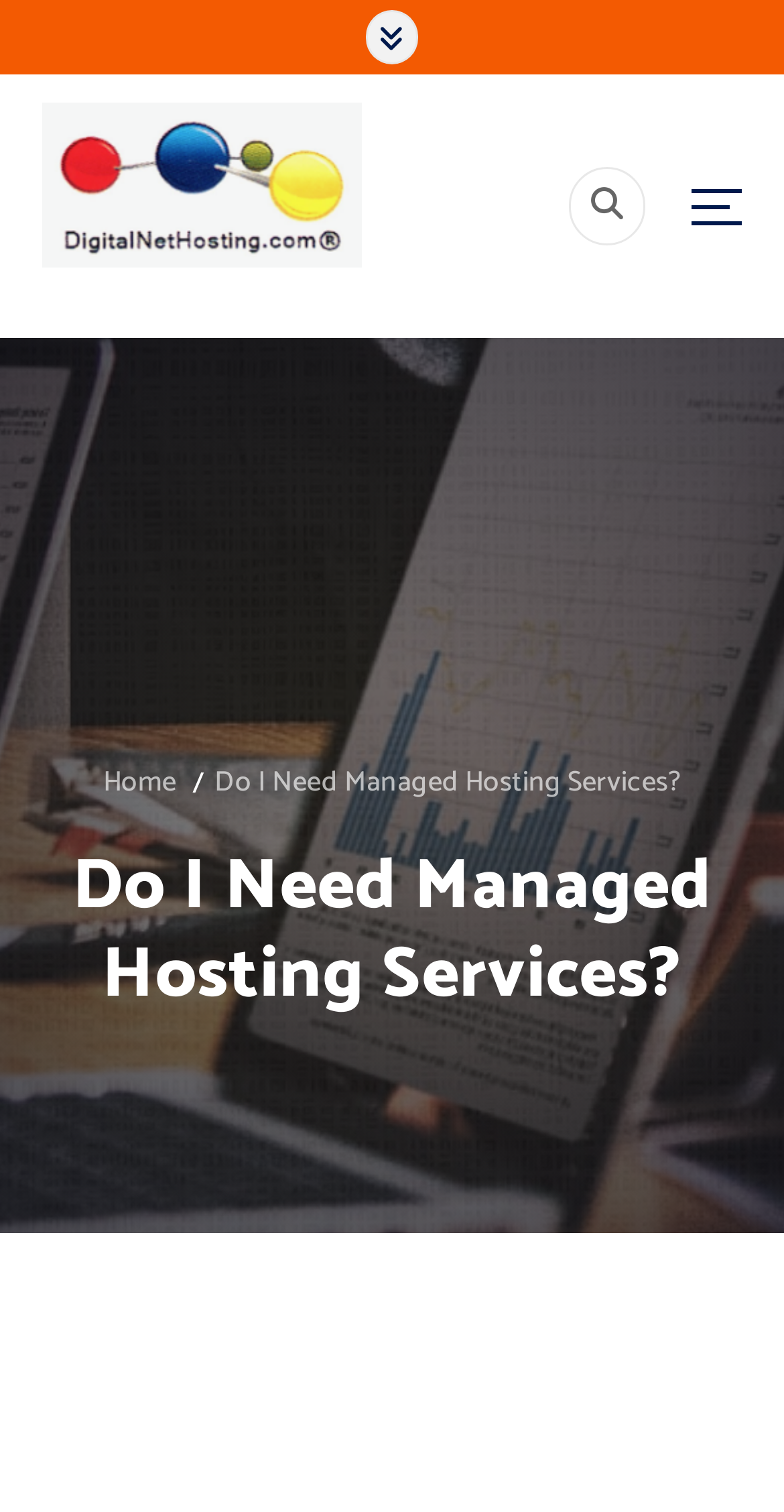Determine the bounding box coordinates for the UI element described. Format the coordinates as (top-left x, top-left y, bottom-right x, bottom-right y) and ensure all values are between 0 and 1. Element description: parent_node: Comprehensive Managed Services

[0.054, 0.068, 0.46, 0.177]